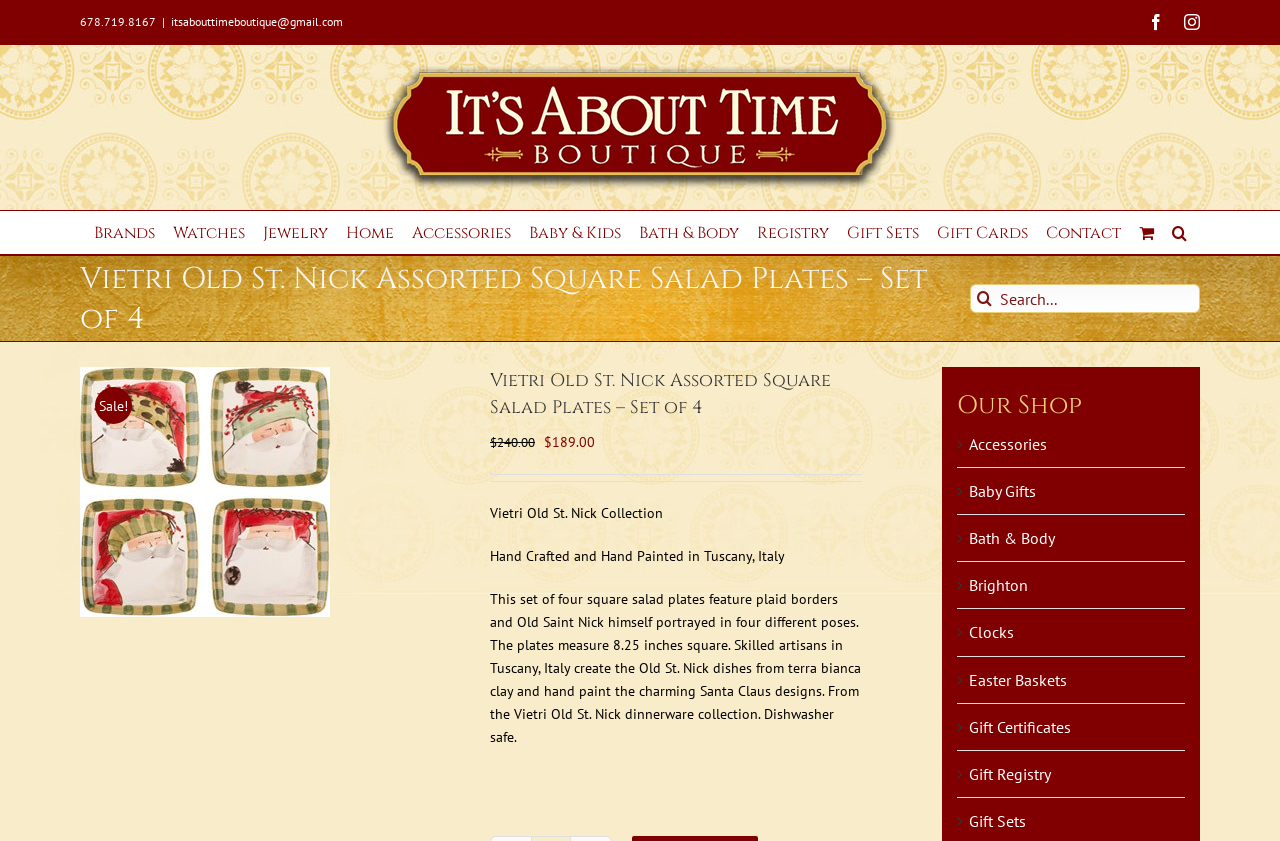Locate the bounding box coordinates of the element I should click to achieve the following instruction: "Email the store".

[0.134, 0.017, 0.268, 0.034]